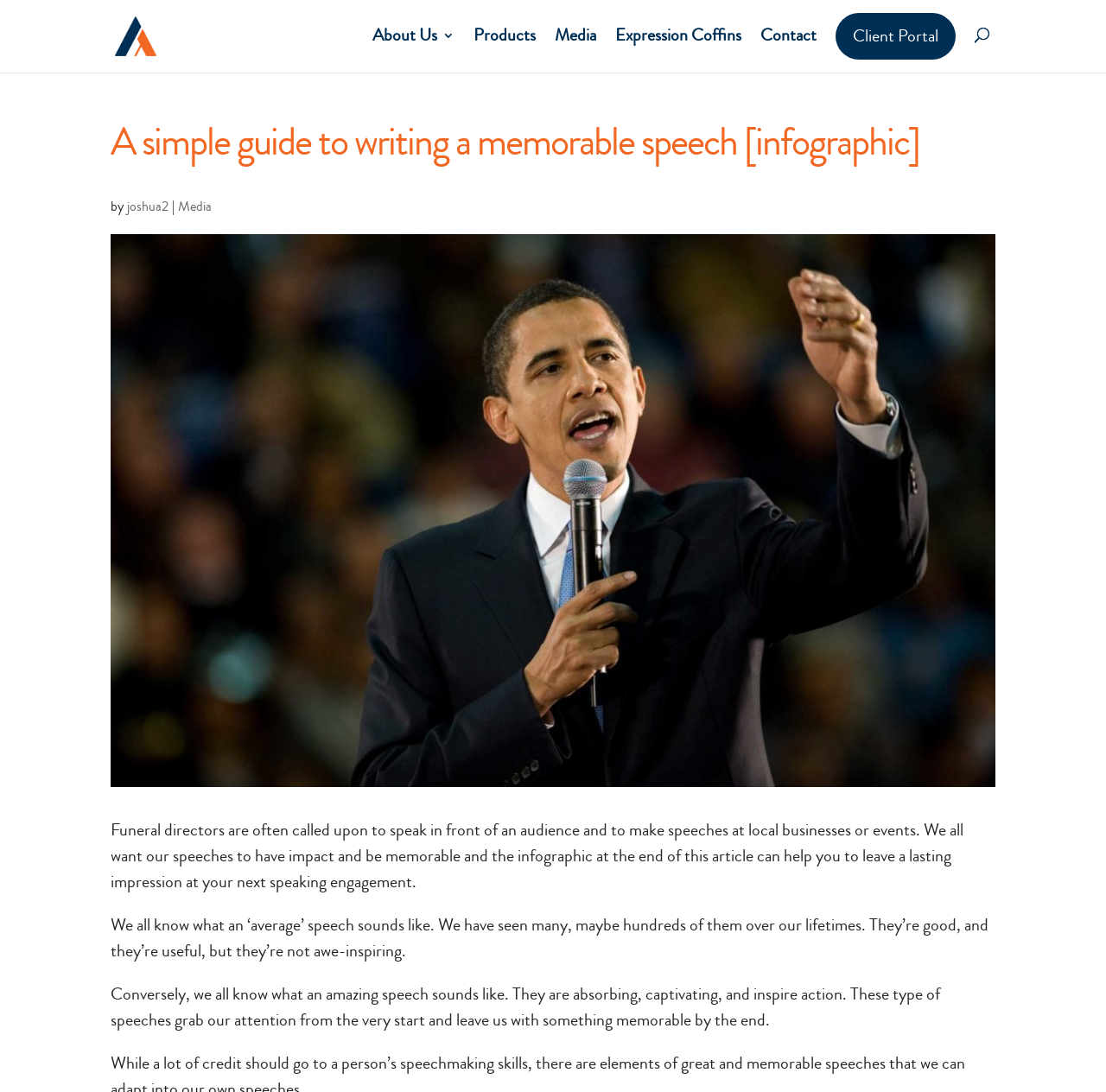Answer this question using a single word or a brief phrase:
What is the difference between an 'average' speech and an amazing speech?

one is awe-inspiring, the other is not